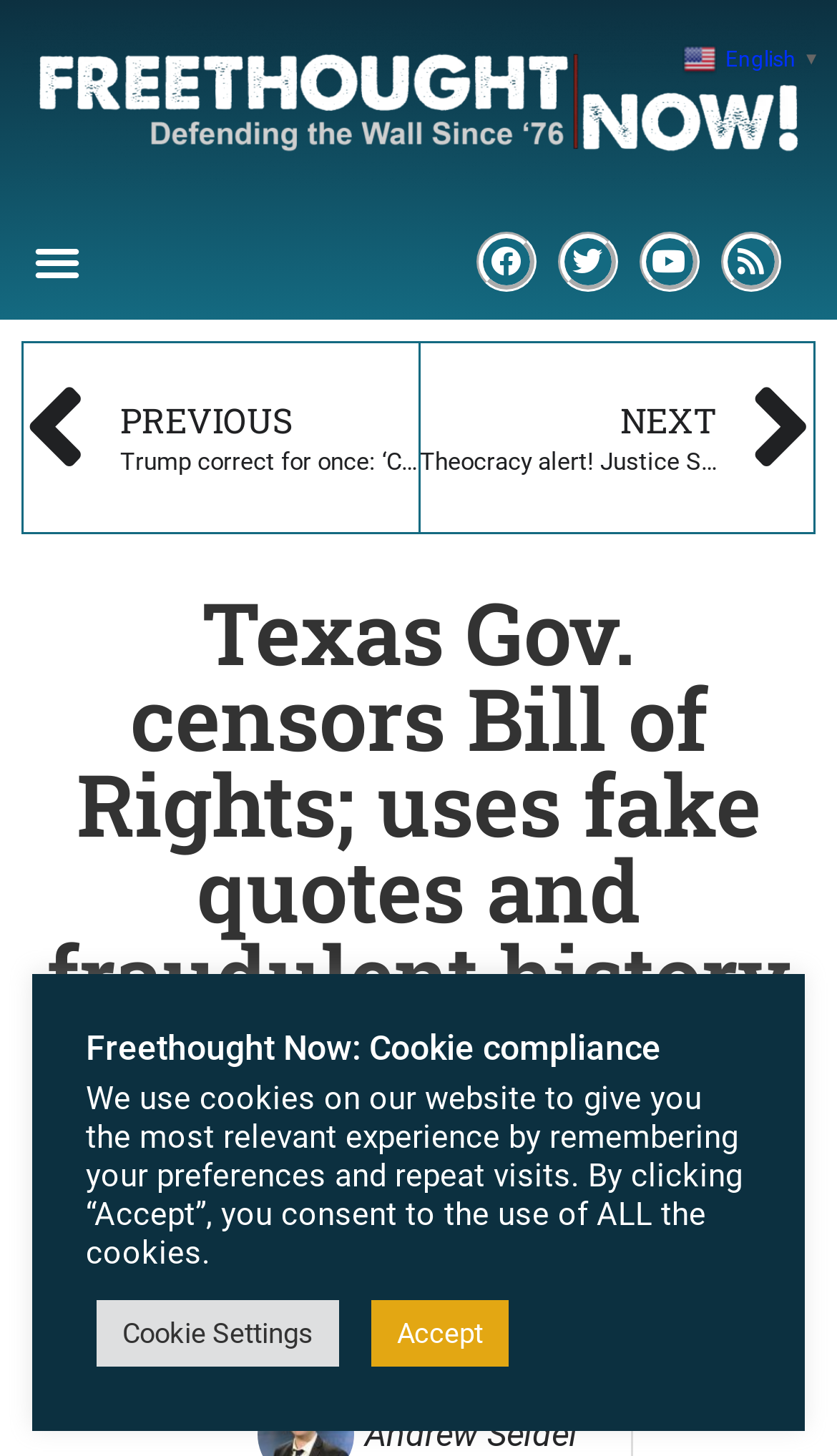Give a one-word or one-phrase response to the question:
What is the topic of the previous article?

Trump correct for once